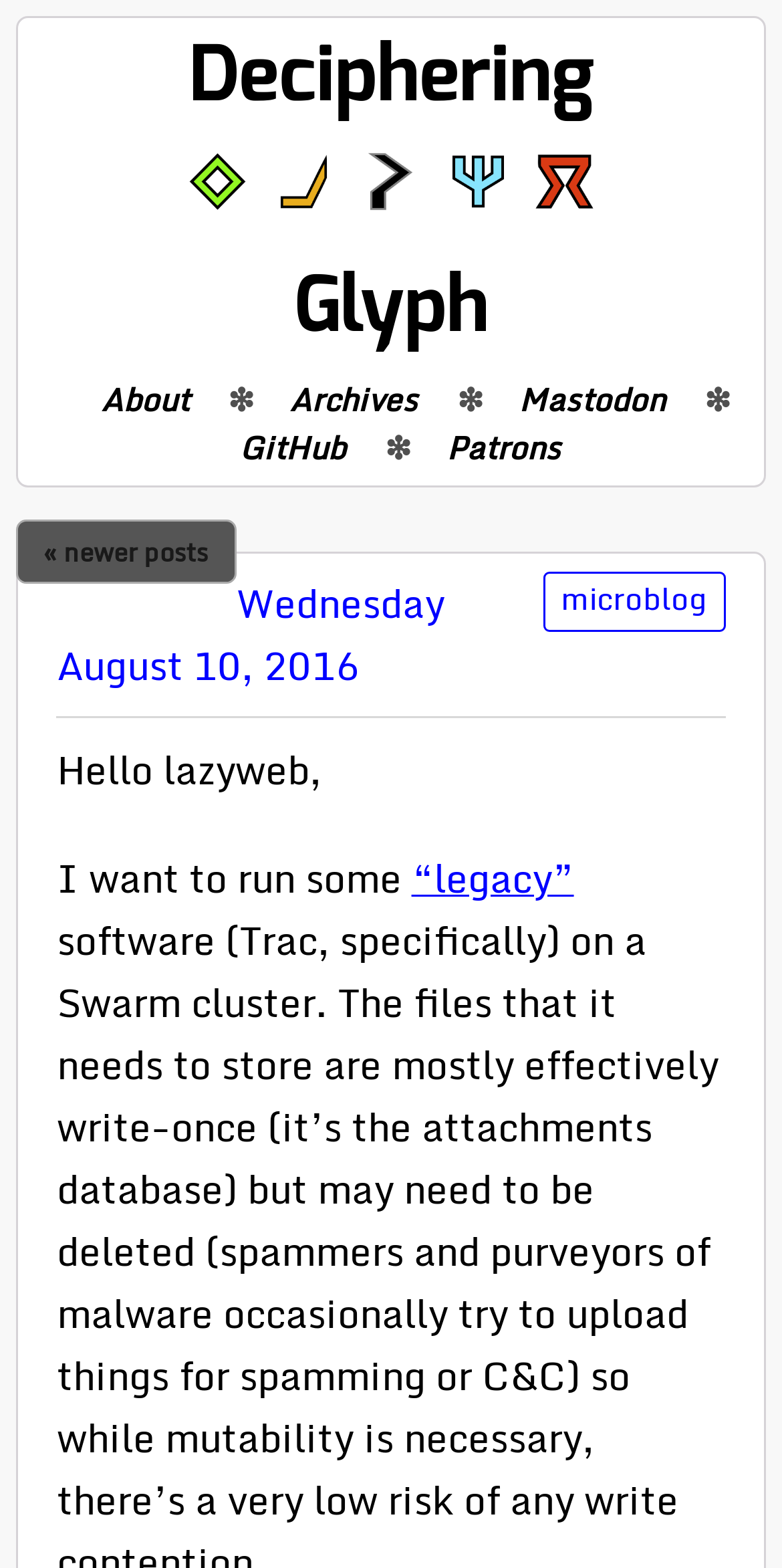Specify the bounding box coordinates for the region that must be clicked to perform the given instruction: "Click on Fanta, Coca Cola, Sprite and Pepsi".

None